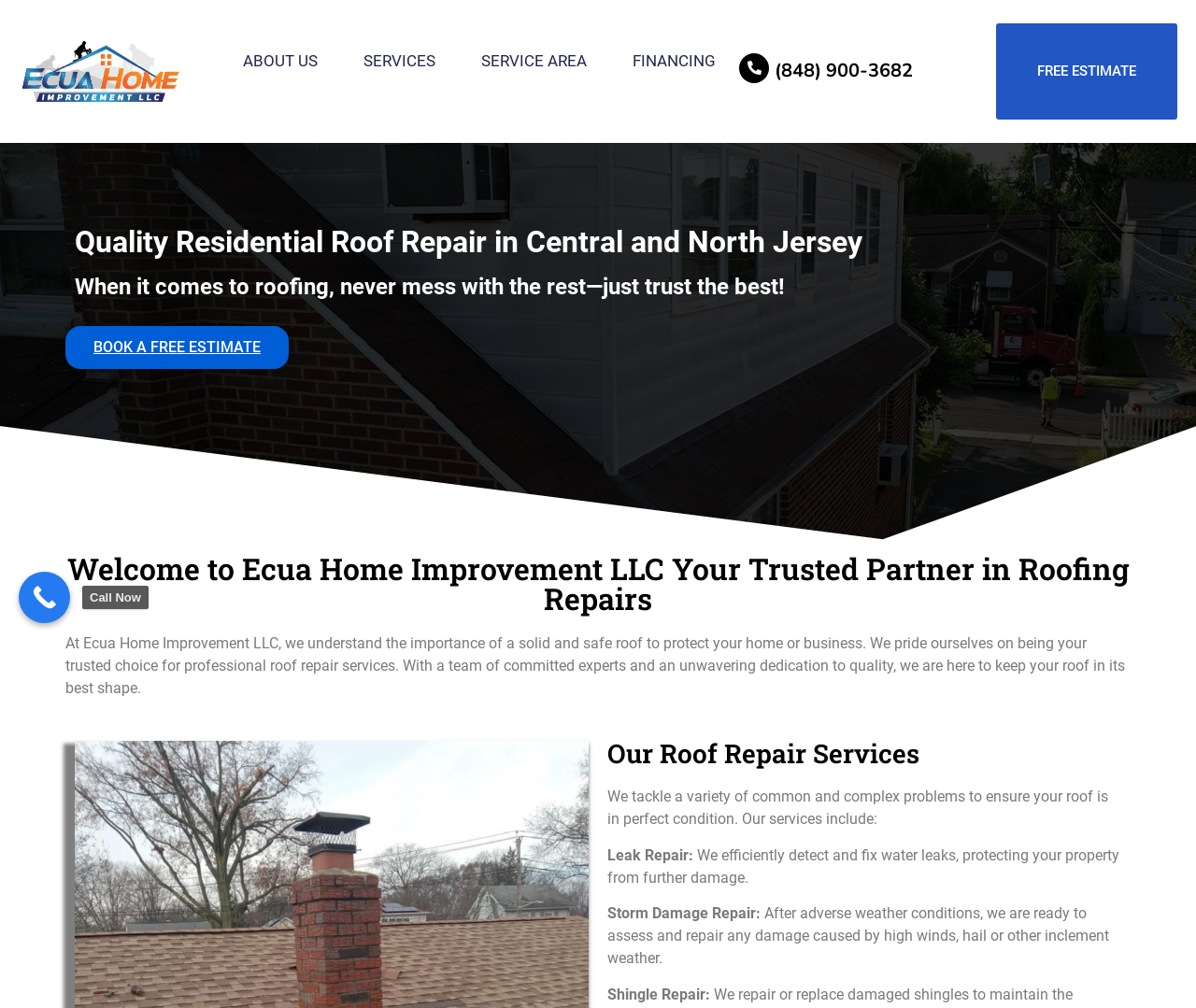Locate the bounding box of the UI element based on this description: "BOOK A FREE ESTIMATE". Provide four float numbers between 0 and 1 as [left, top, right, bottom].

[0.055, 0.323, 0.241, 0.366]